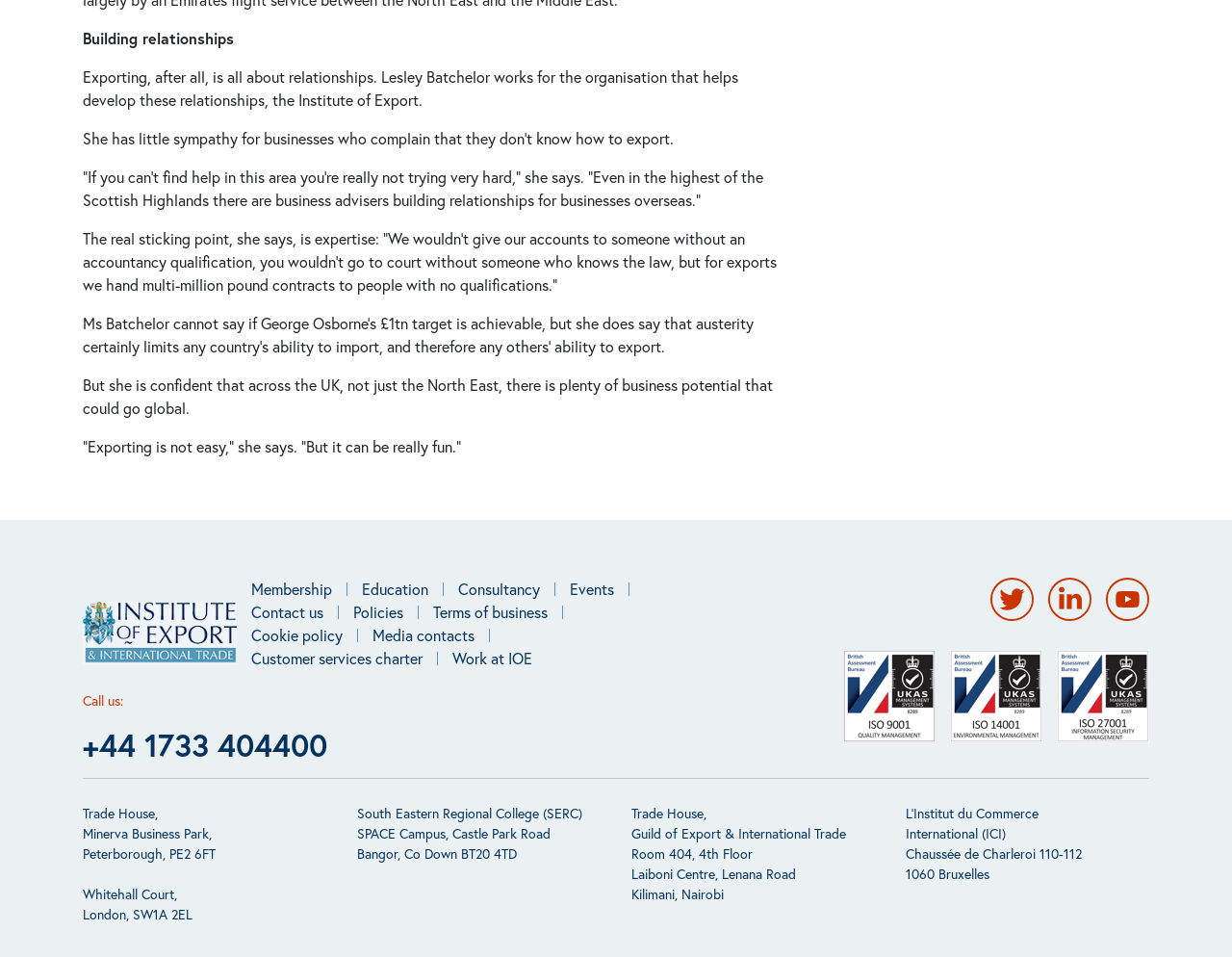Determine the bounding box coordinates of the region that needs to be clicked to achieve the task: "Follow the Twitter link".

[0.804, 0.603, 0.839, 0.648]